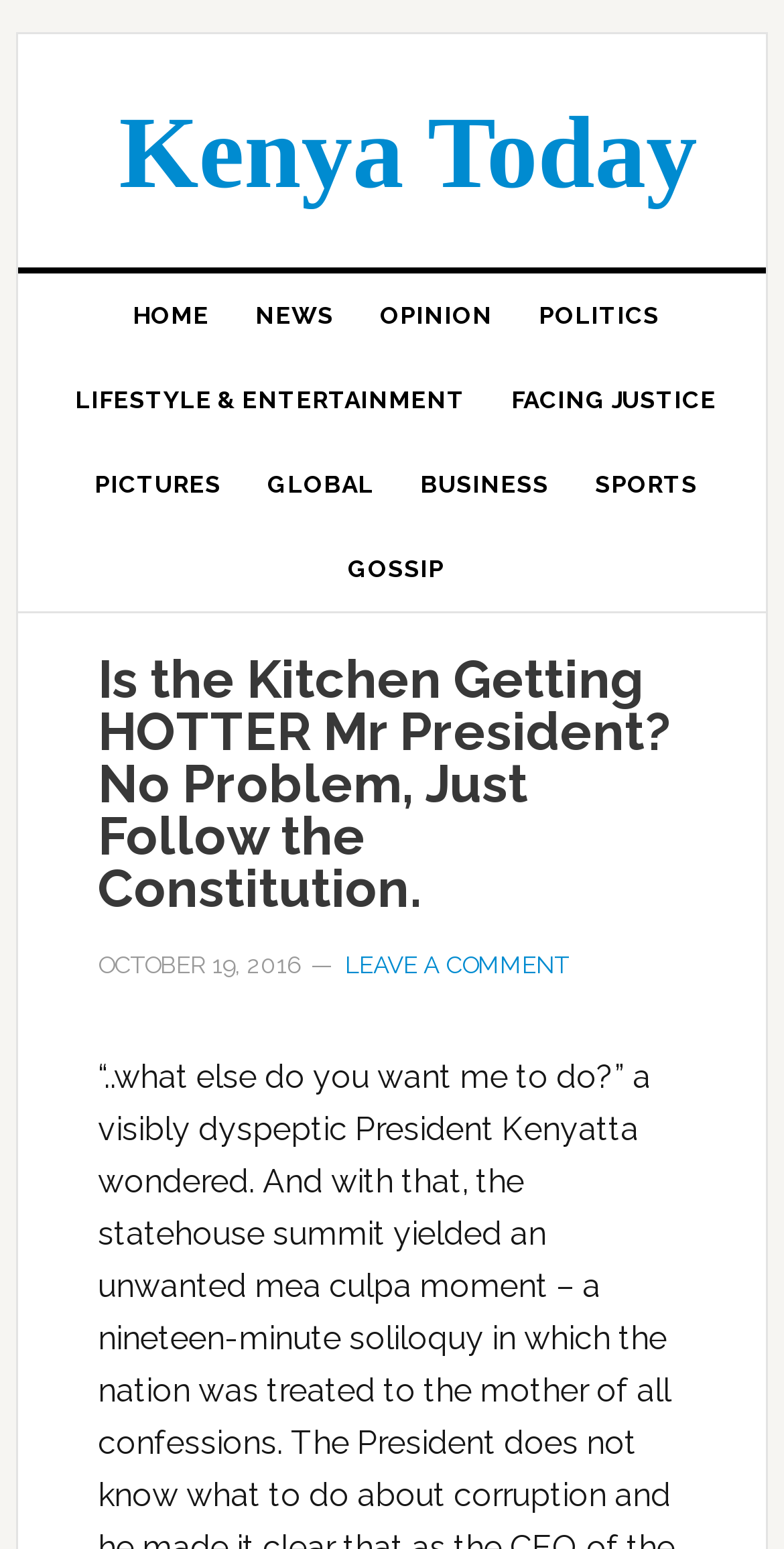Extract the bounding box of the UI element described as: "Lifestyle & entertainment".

[0.065, 0.231, 0.624, 0.286]